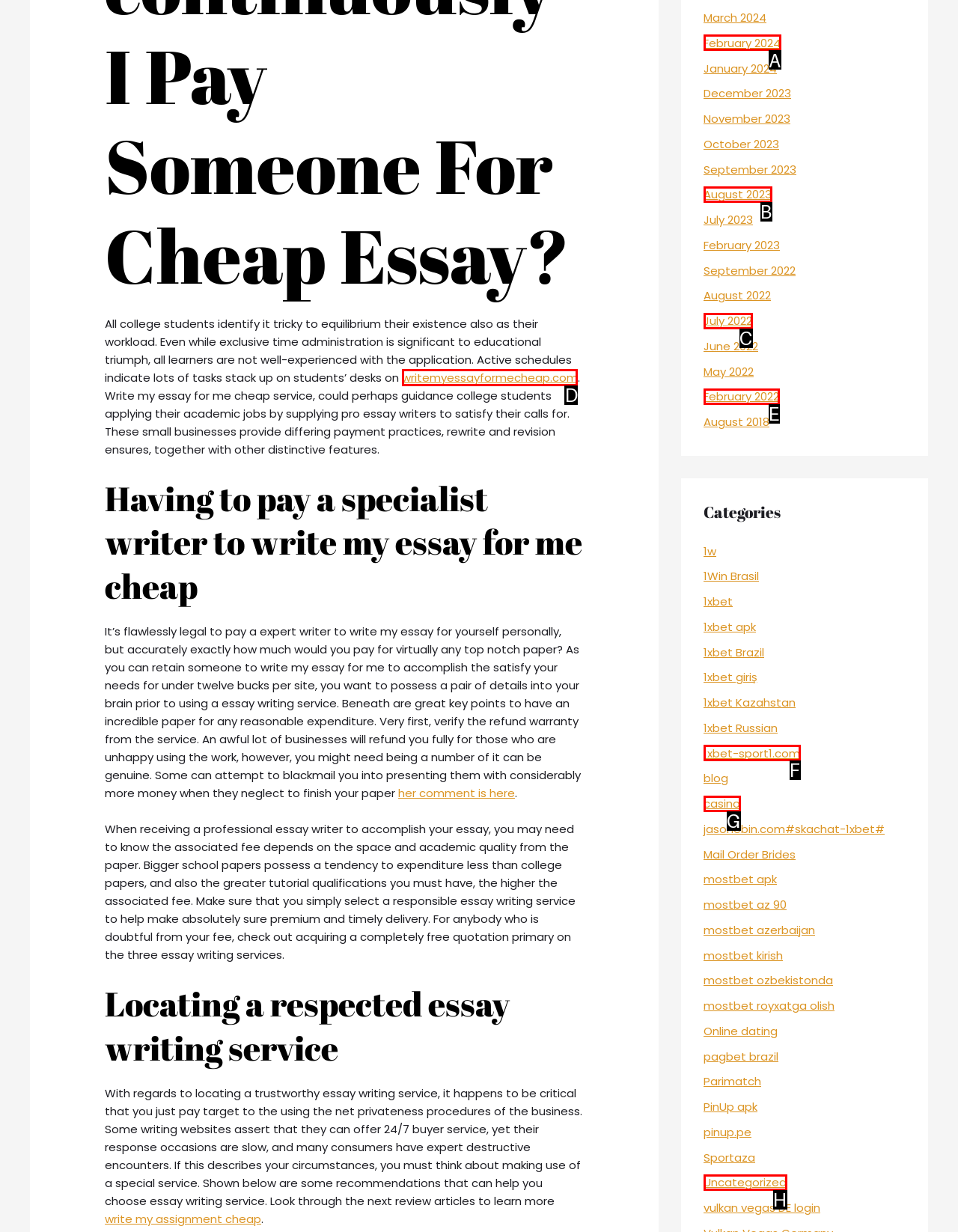Decide which UI element to click to accomplish the task: Click on 'writemyessayformecheap.com'
Respond with the corresponding option letter.

D